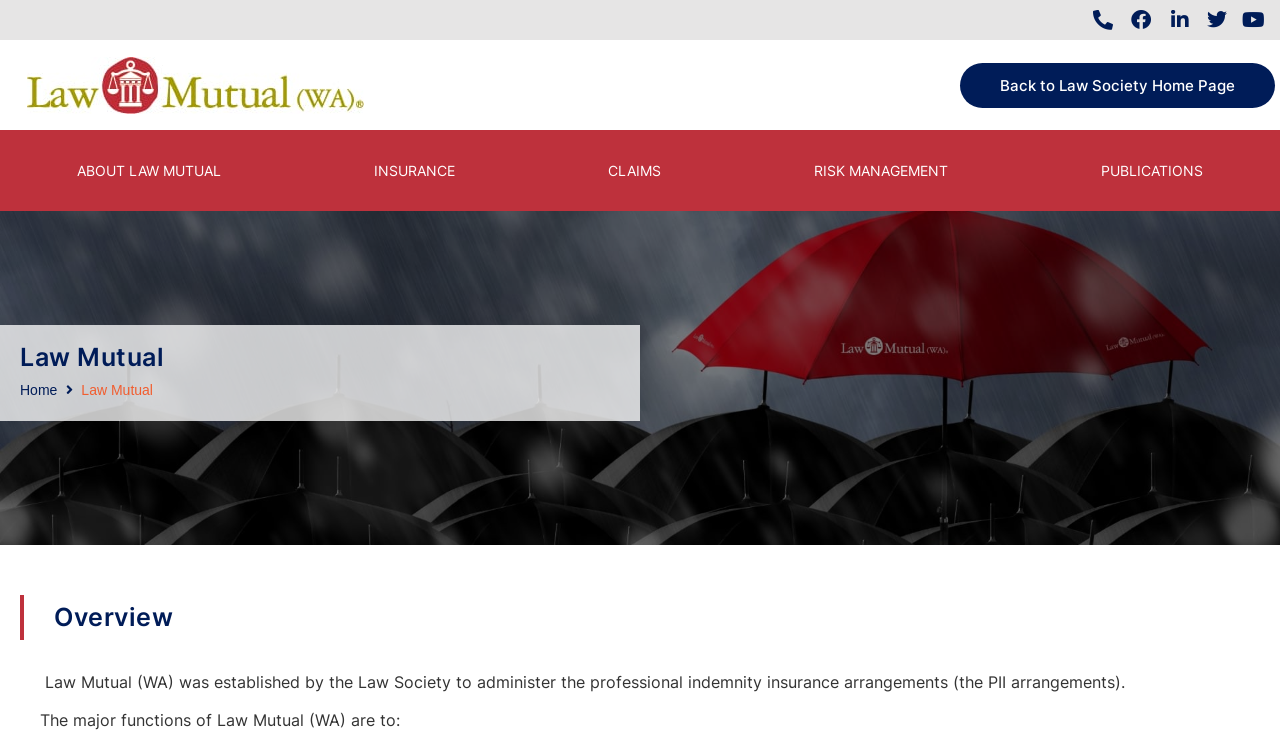Explain in detail what is displayed on the webpage.

The webpage is about Law Mutual, an organization established by the Law Society of Western Australia. At the top right corner, there are five links with no text descriptions. Below them, there is a link to "Back to Law Society Home Page". On the top left side, there are five main navigation links: "ABOUT LAW MUTUAL", "INSURANCE", "CLAIMS", "RISK MANAGEMENT", and they are aligned horizontally.

The main content area is divided into two sections. The first section has a heading "Law Mutual" at the top, followed by a link to "Home". The second section has a heading "Overview" and two paragraphs of text. The first paragraph describes the purpose of Law Mutual (WA), stating that it was established by the Law Society to administer professional indemnity insurance arrangements. The second paragraph lists the major functions of Law Mutual (WA), but the specific functions are not mentioned.

There are no images on the page. The layout is simple, with a focus on text-based content and navigation links.